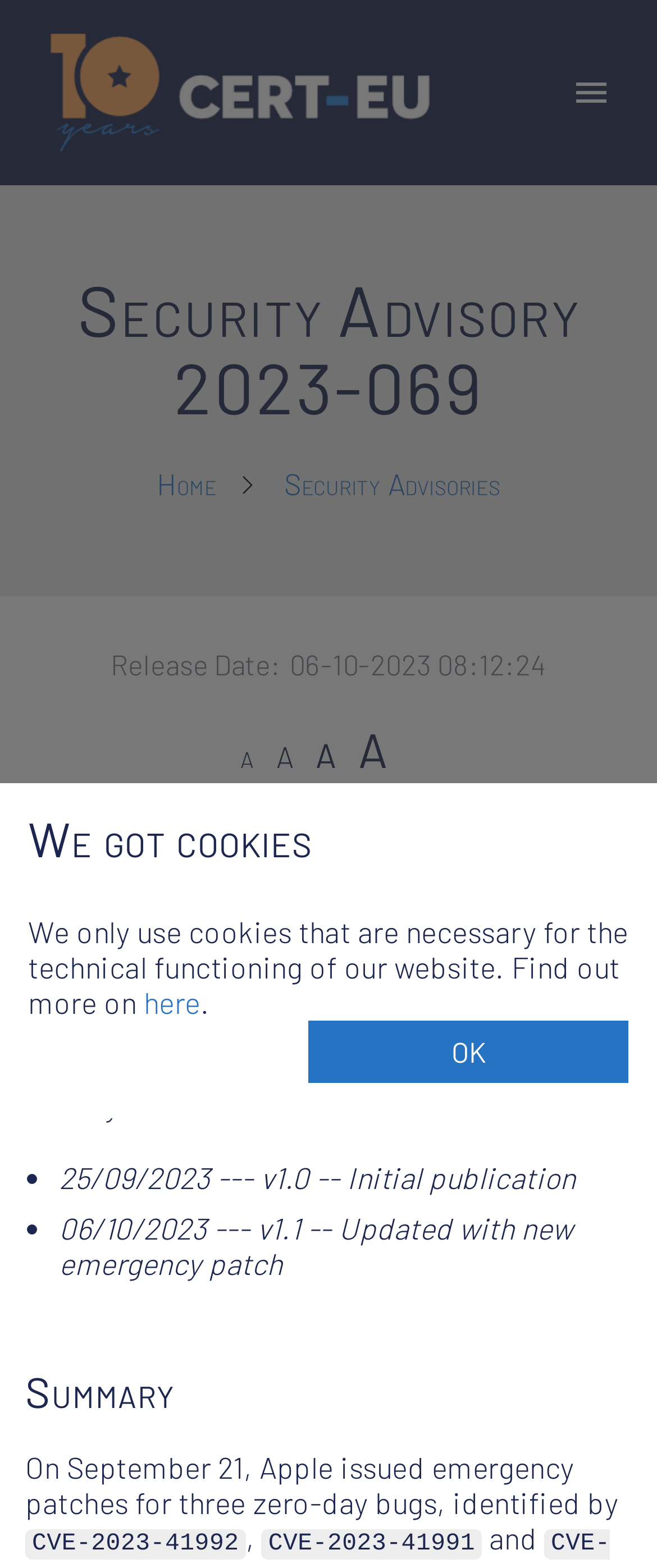Identify the main title of the webpage and generate its text content.

Security Advisory 2023-069